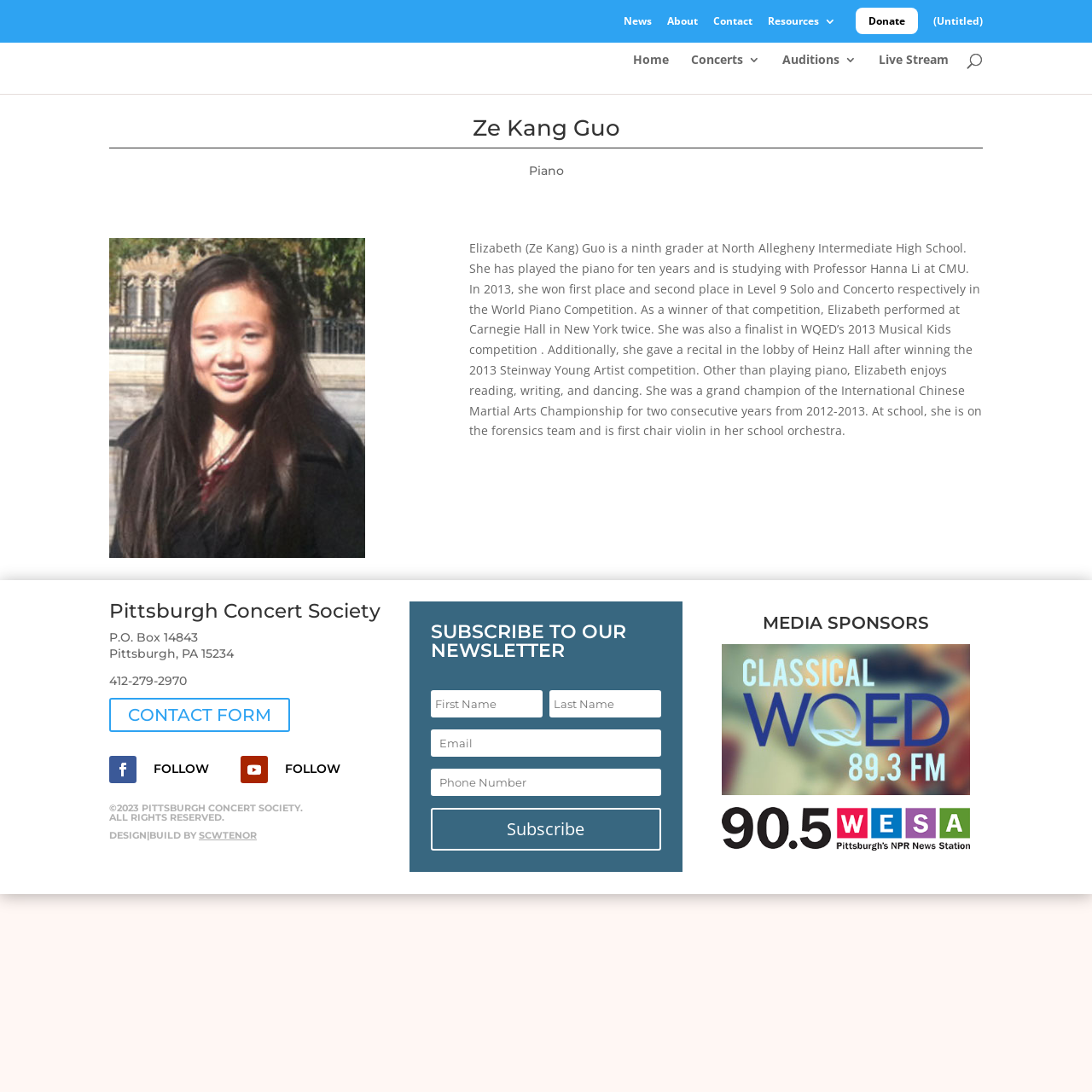Find the bounding box coordinates of the clickable area that will achieve the following instruction: "Search for something".

[0.1, 0.023, 0.9, 0.024]